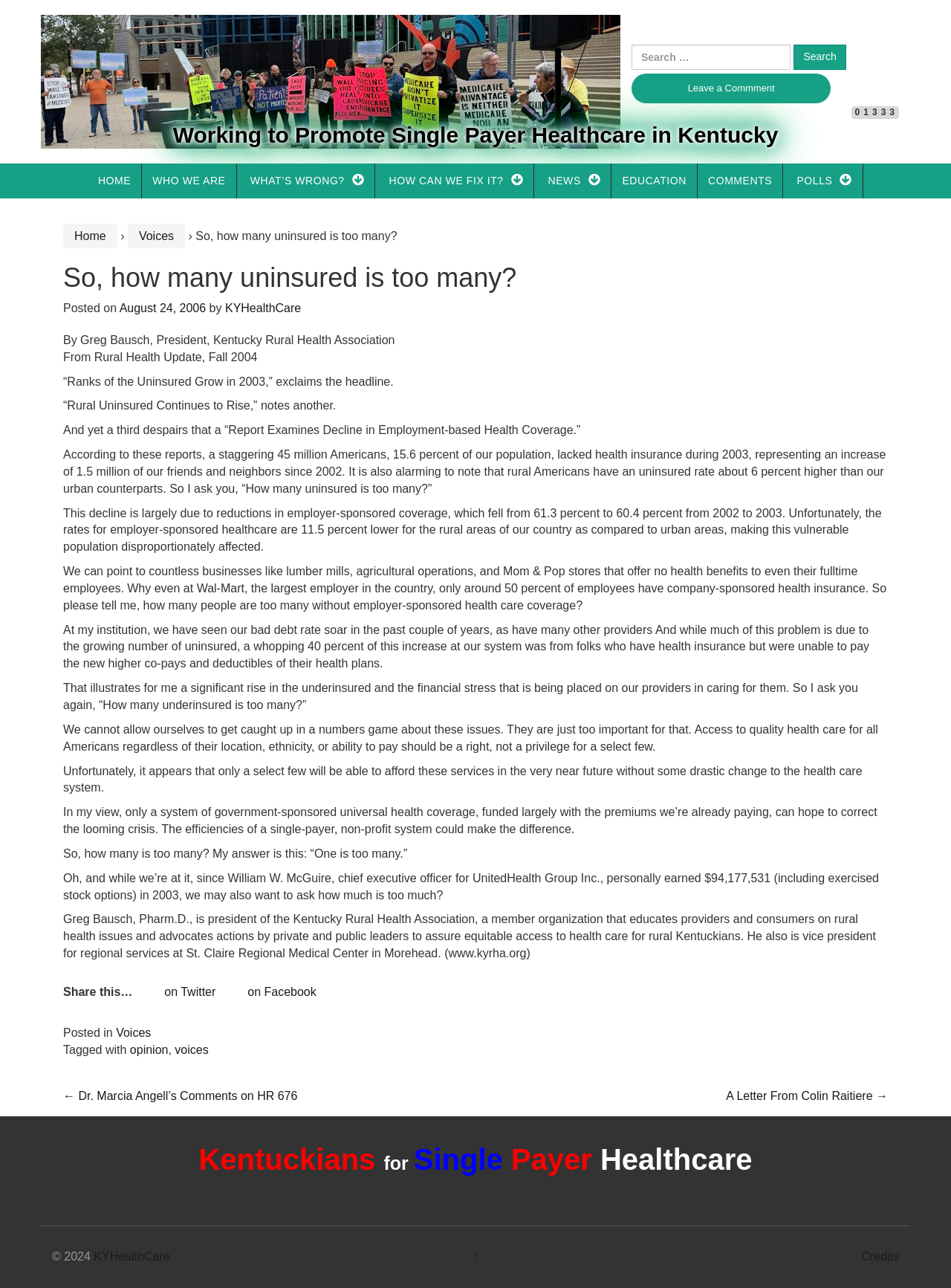Identify the bounding box coordinates for the region to click in order to carry out this instruction: "Search for something". Provide the coordinates using four float numbers between 0 and 1, formatted as [left, top, right, bottom].

[0.664, 0.035, 0.945, 0.057]